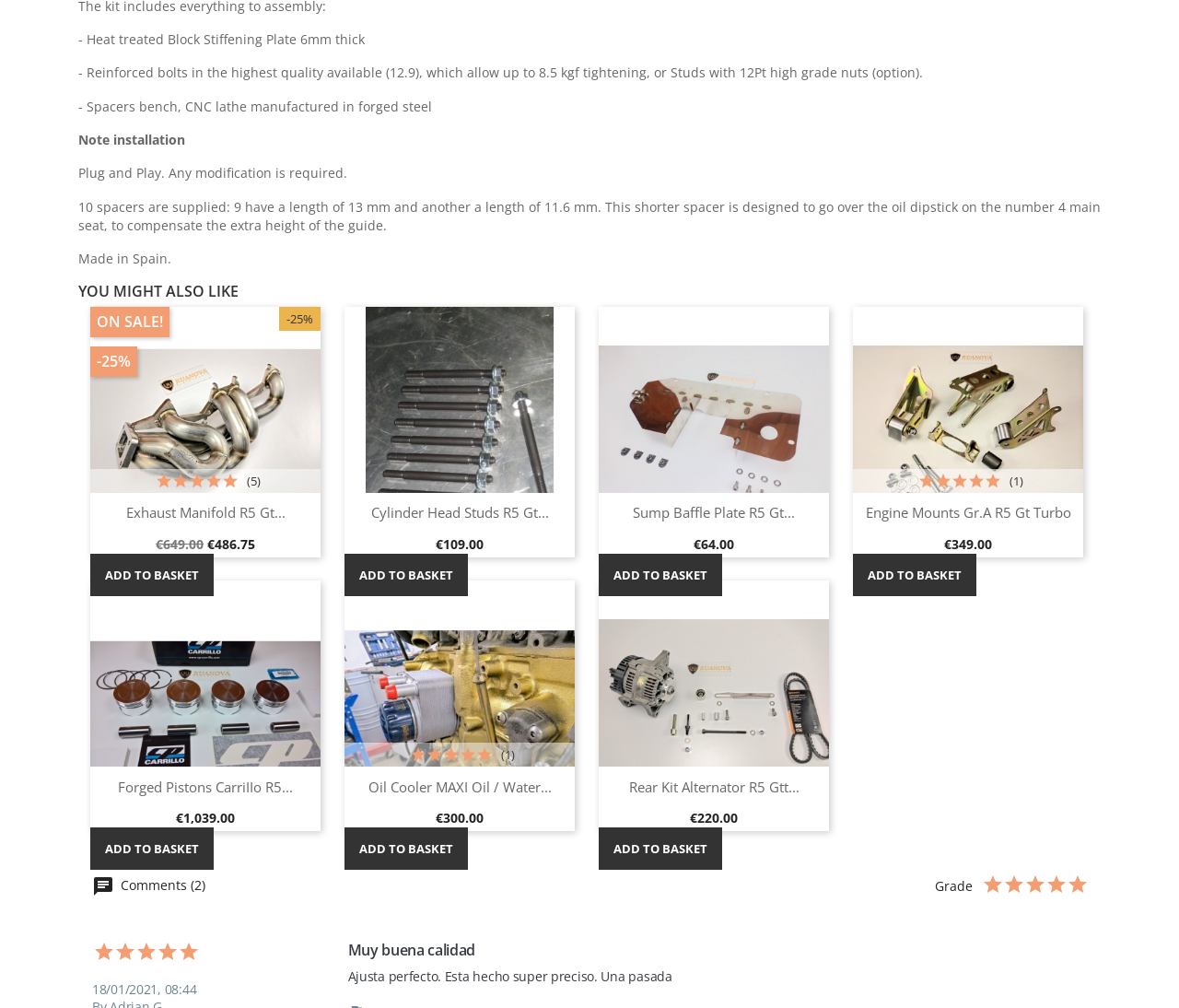Locate the bounding box coordinates of the clickable area needed to fulfill the instruction: "Click the 'SEND CV' button".

None